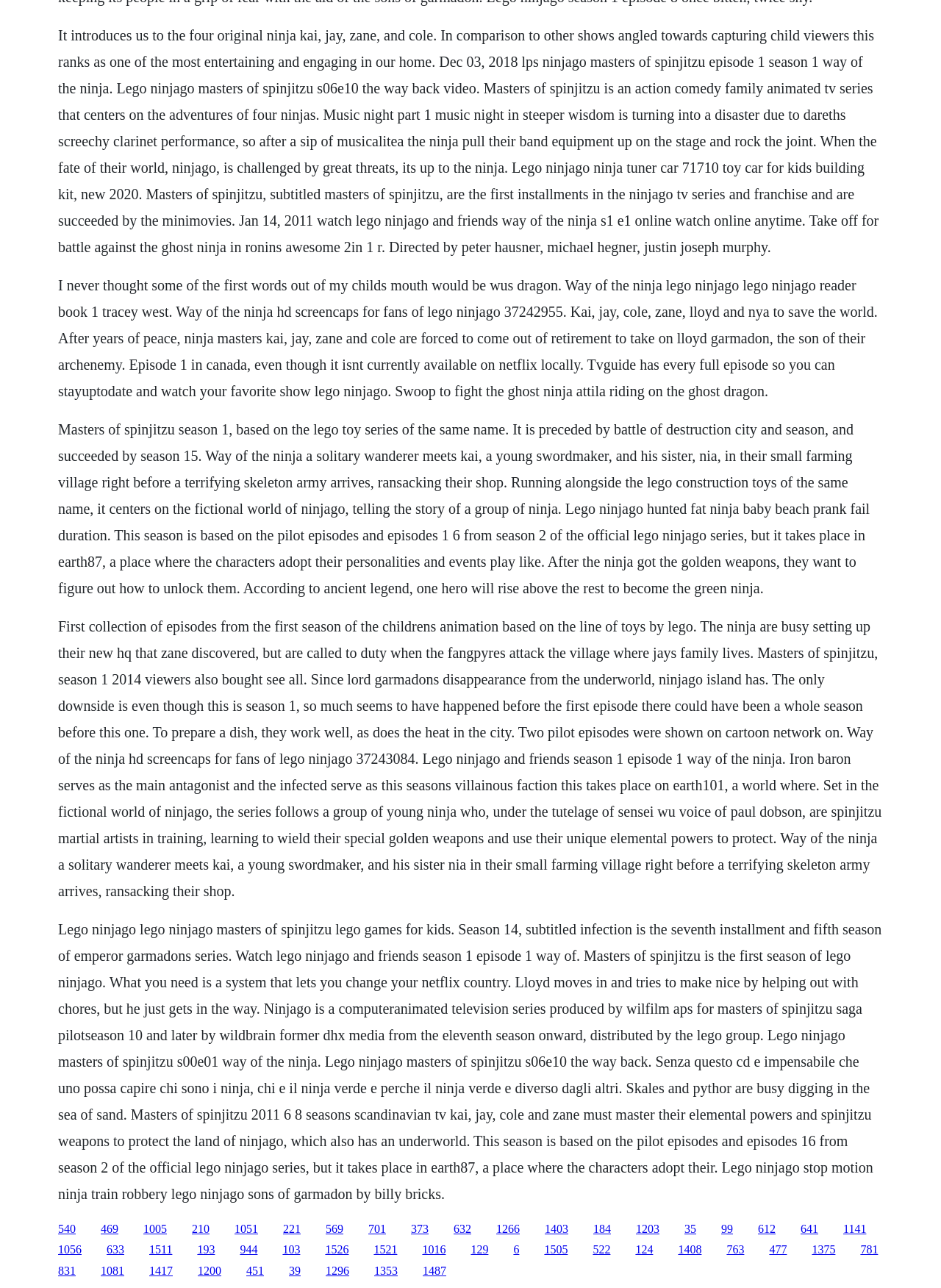What is the name of the TV series? Please answer the question using a single word or phrase based on the image.

Lego Ninjago